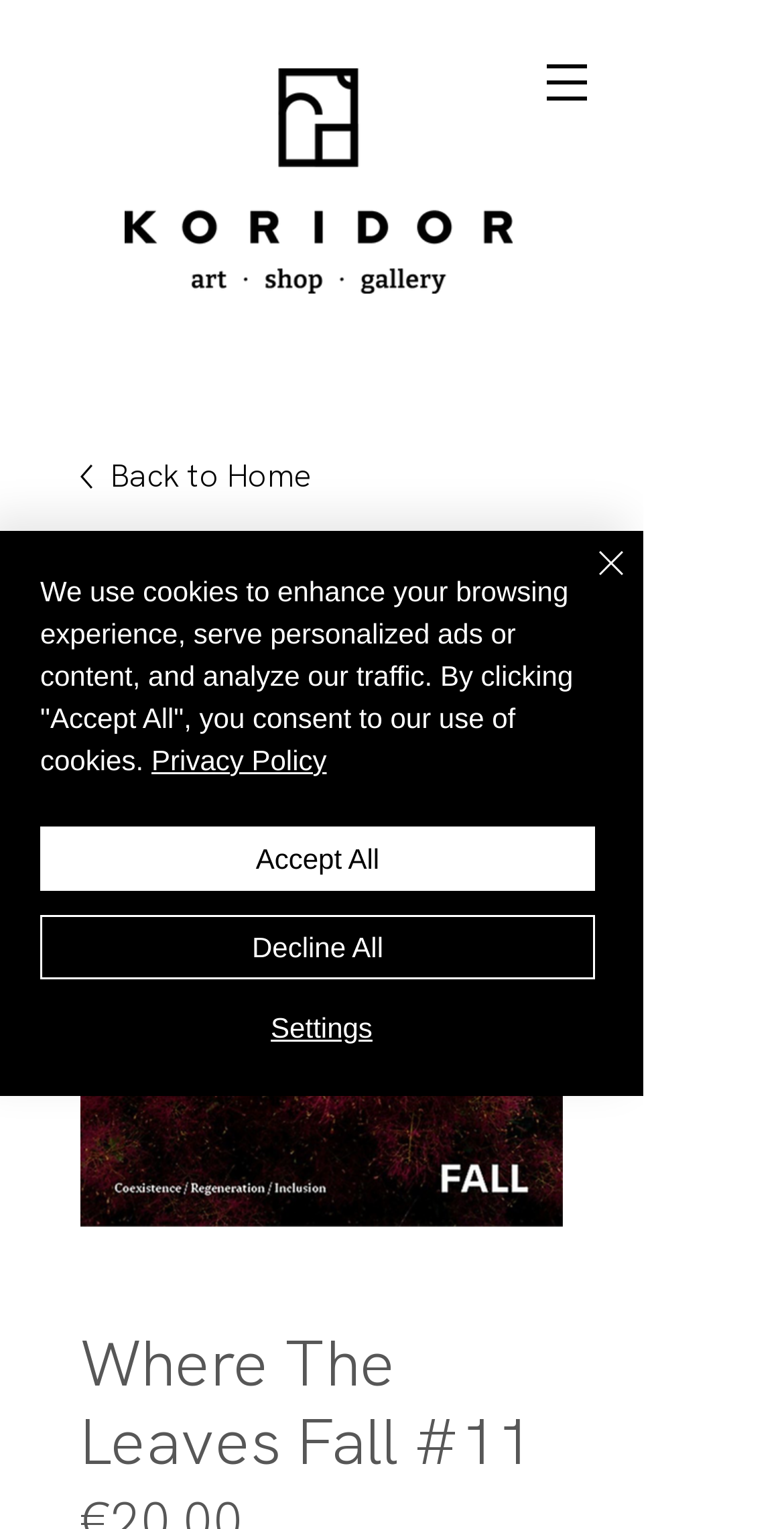Describe all the visual and textual components of the webpage comprehensively.

The webpage is a magazine issue, specifically "Where The Leaves Fall #11", which explores the connection between social justice and the environment through various lenses such as art, science, culture, philosophy, and food.

At the top-right corner, there is a navigation menu labeled "Site" with a button that has a popup menu. The button is accompanied by a small image. Below this navigation menu, there is a logo of "Koridor gallery" which is also a link. 

To the left of the logo, there is a link "Back to Home" with a small image. Below the logo, there is a large image of the magazine issue "#11" and a heading with the same title. 

At the bottom of the page, there is a cookie alert notification that spans almost the entire width of the page. The notification informs users about the use of cookies and provides options to "Accept All", "Decline All", or access "Settings". There is also a "Close" button with a small image at the top-right corner of the notification. Additionally, there is a link to the "Privacy Policy" within the notification.